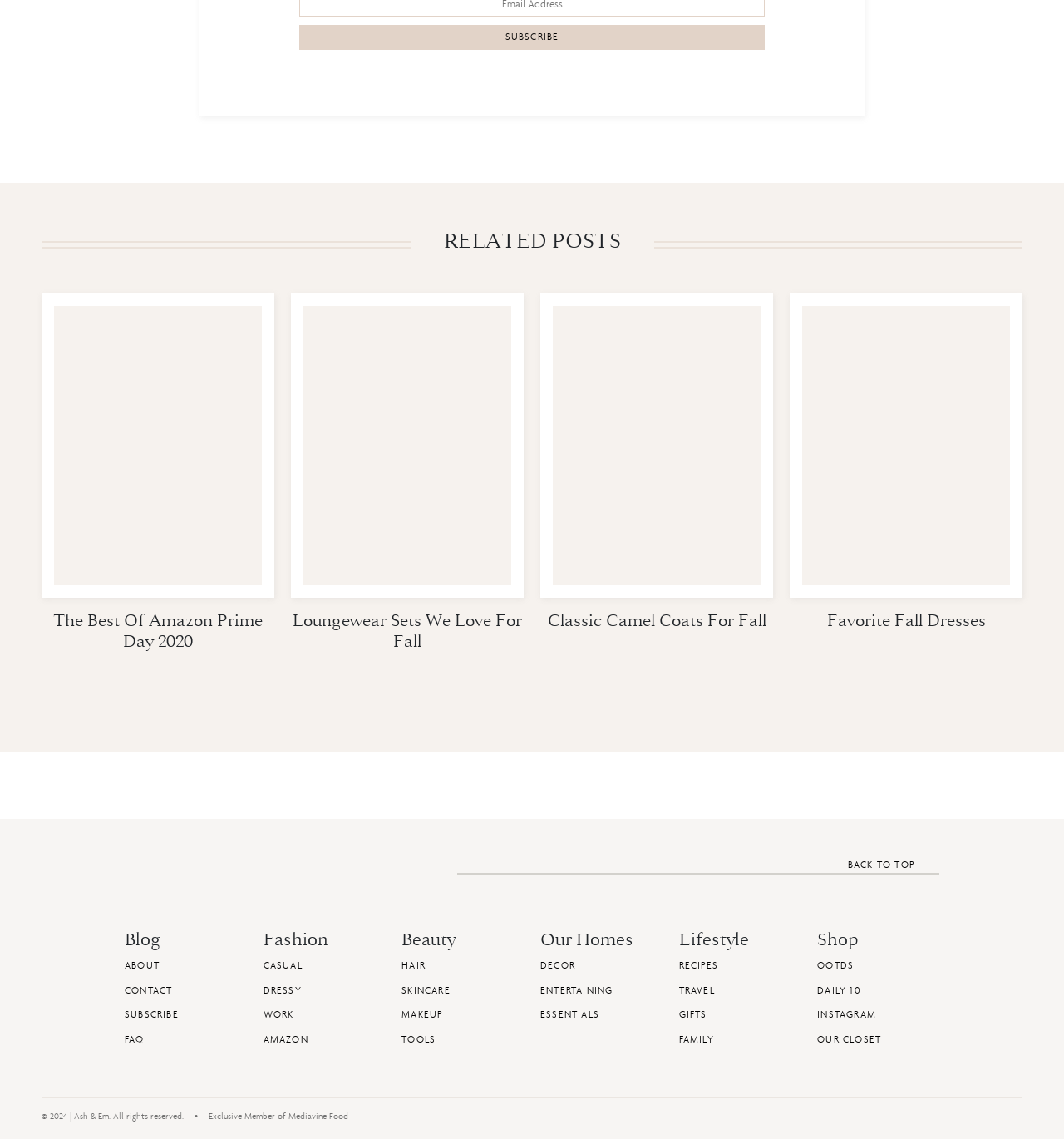Identify the bounding box coordinates of the clickable section necessary to follow the following instruction: "Read the article about The Best Of Amazon Prime Day 2020". The coordinates should be presented as four float numbers from 0 to 1, i.e., [left, top, right, bottom].

[0.039, 0.536, 0.258, 0.573]